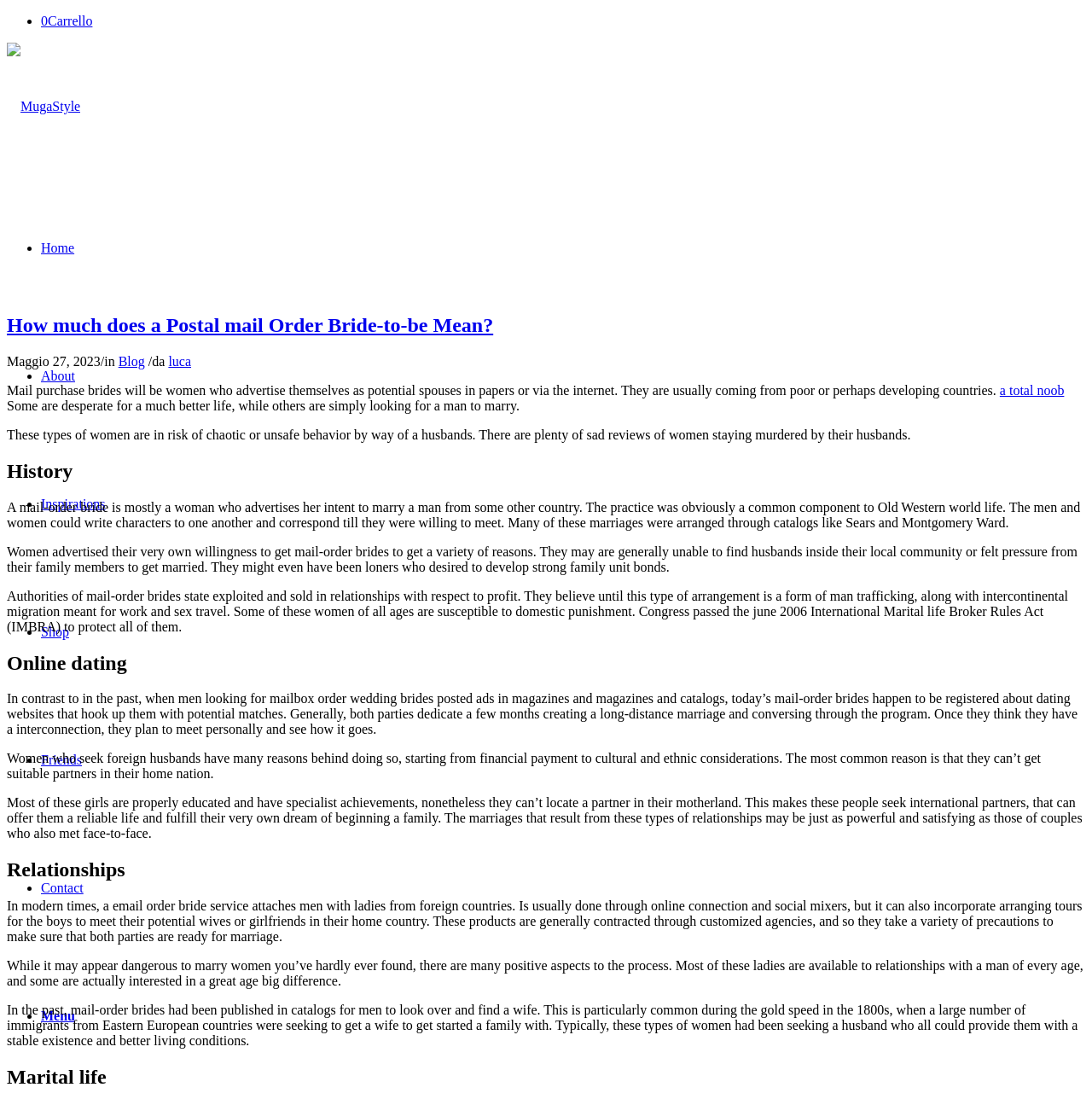Please identify the bounding box coordinates of the clickable region that I should interact with to perform the following instruction: "Click on the 'About' link". The coordinates should be expressed as four float numbers between 0 and 1, i.e., [left, top, right, bottom].

[0.038, 0.335, 0.069, 0.349]